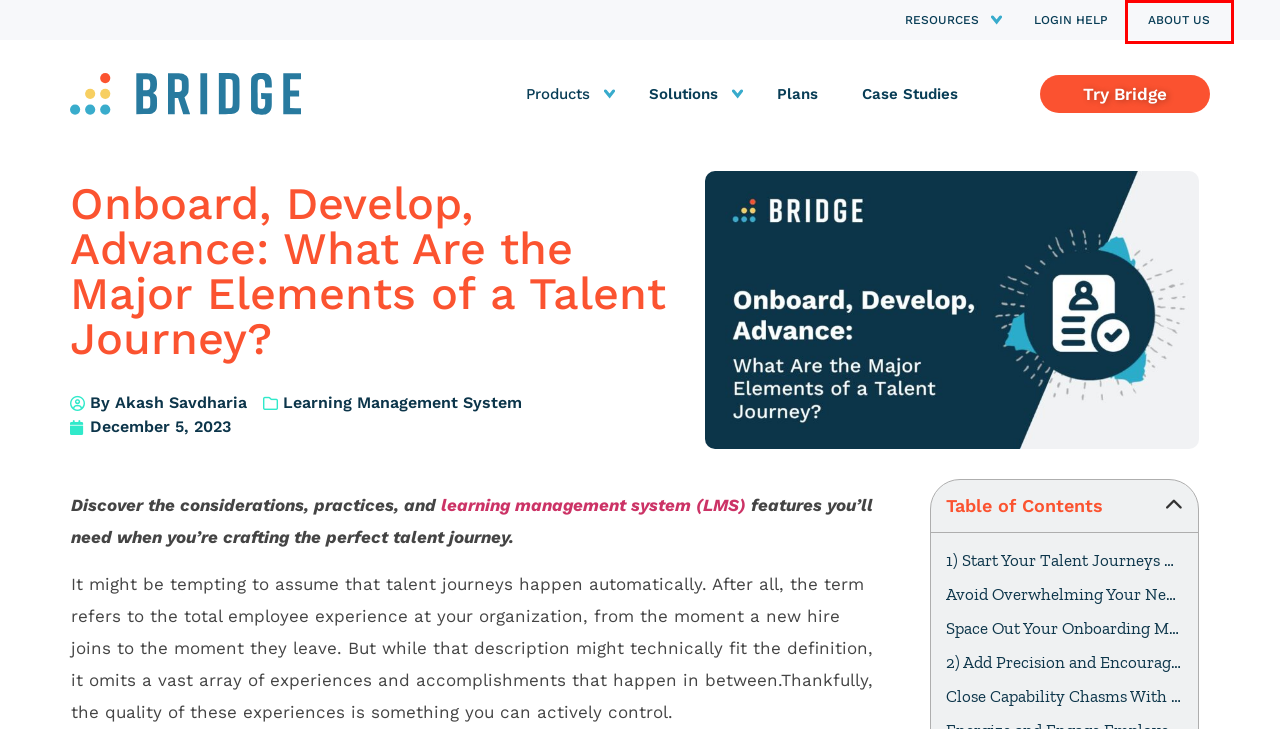Given a screenshot of a webpage with a red bounding box highlighting a UI element, choose the description that best corresponds to the new webpage after clicking the element within the red bounding box. Here are your options:
A. Akash Savdharia, Author at Bridge
B. Resources - Bridge
C. Customer Stories Archive - Bridge
D. LMS Learning Management System | Manage & Track Training | Bridge
E. Manage & Automate Custom Learning Journeys | Bridge
F. About Us | Bridge
G. LMS and Performance Software Pricing & Plans | Bridge
H. Bridge LMS | Award-Winning Corporate LMS | Bridge Software

F